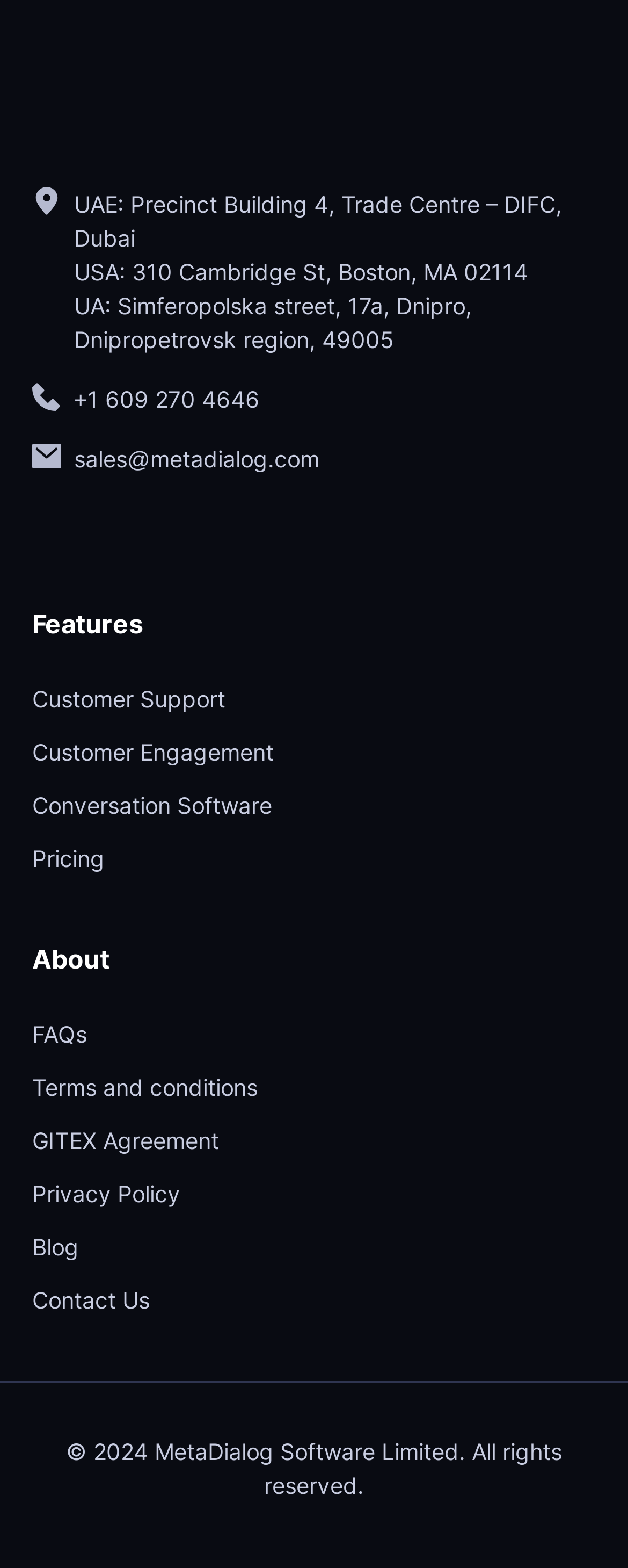Pinpoint the bounding box coordinates of the area that must be clicked to complete this instruction: "View giflib-5.2.1-1-x86_64 details".

None